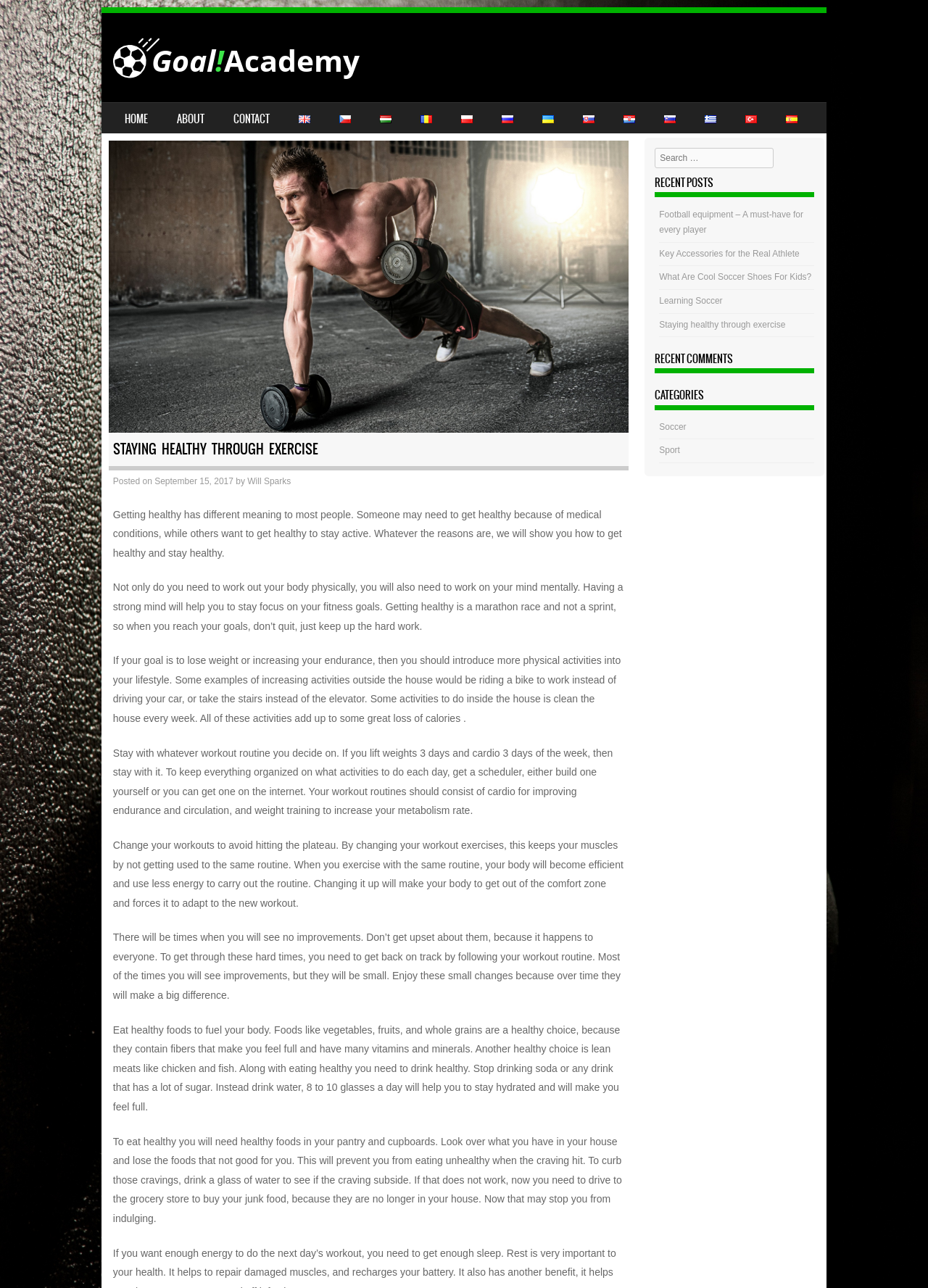Highlight the bounding box coordinates of the element that should be clicked to carry out the following instruction: "Sign Up". The coordinates must be given as four float numbers ranging from 0 to 1, i.e., [left, top, right, bottom].

None